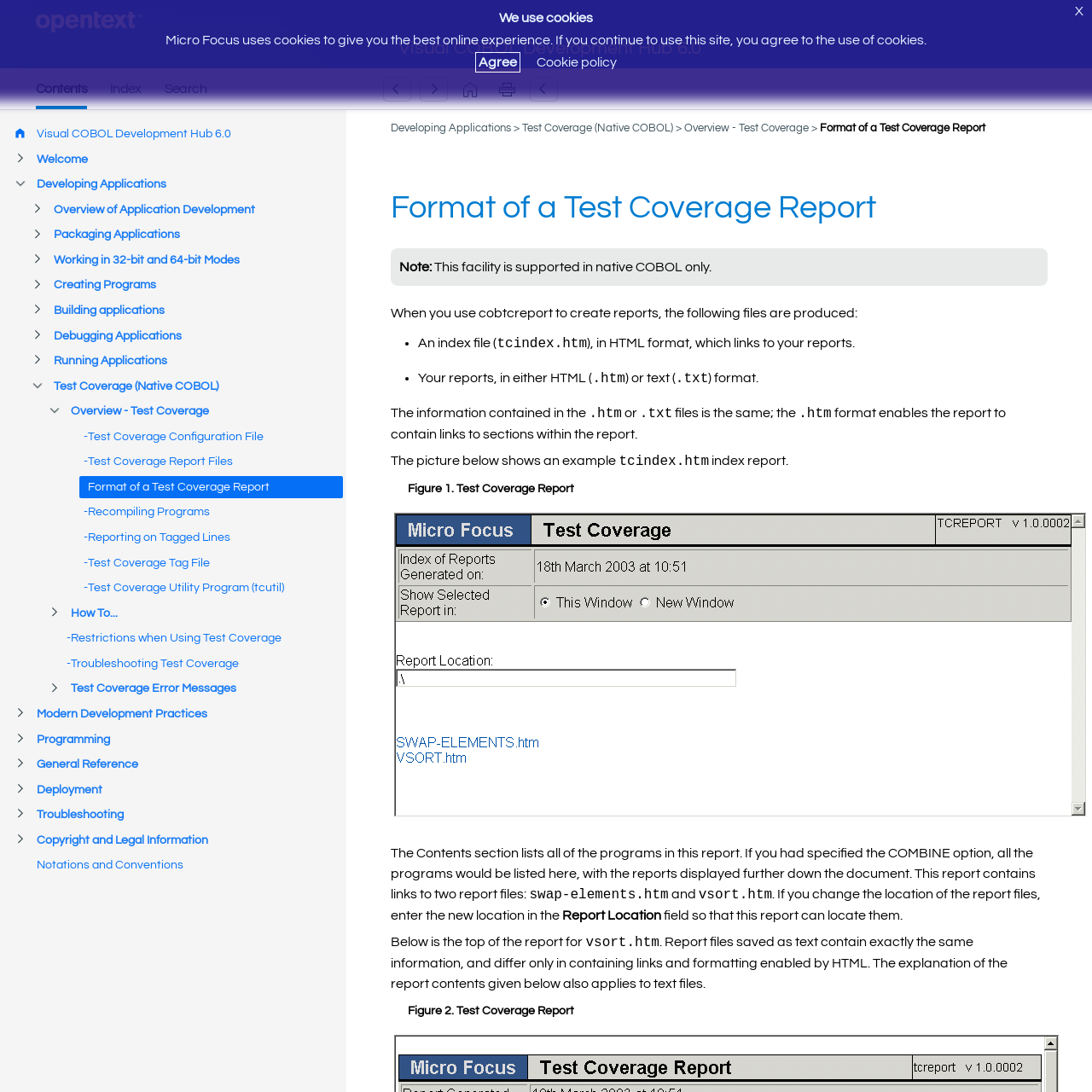Given the element description "Cookie policy" in the screenshot, predict the bounding box coordinates of that UI element.

[0.491, 0.051, 0.564, 0.064]